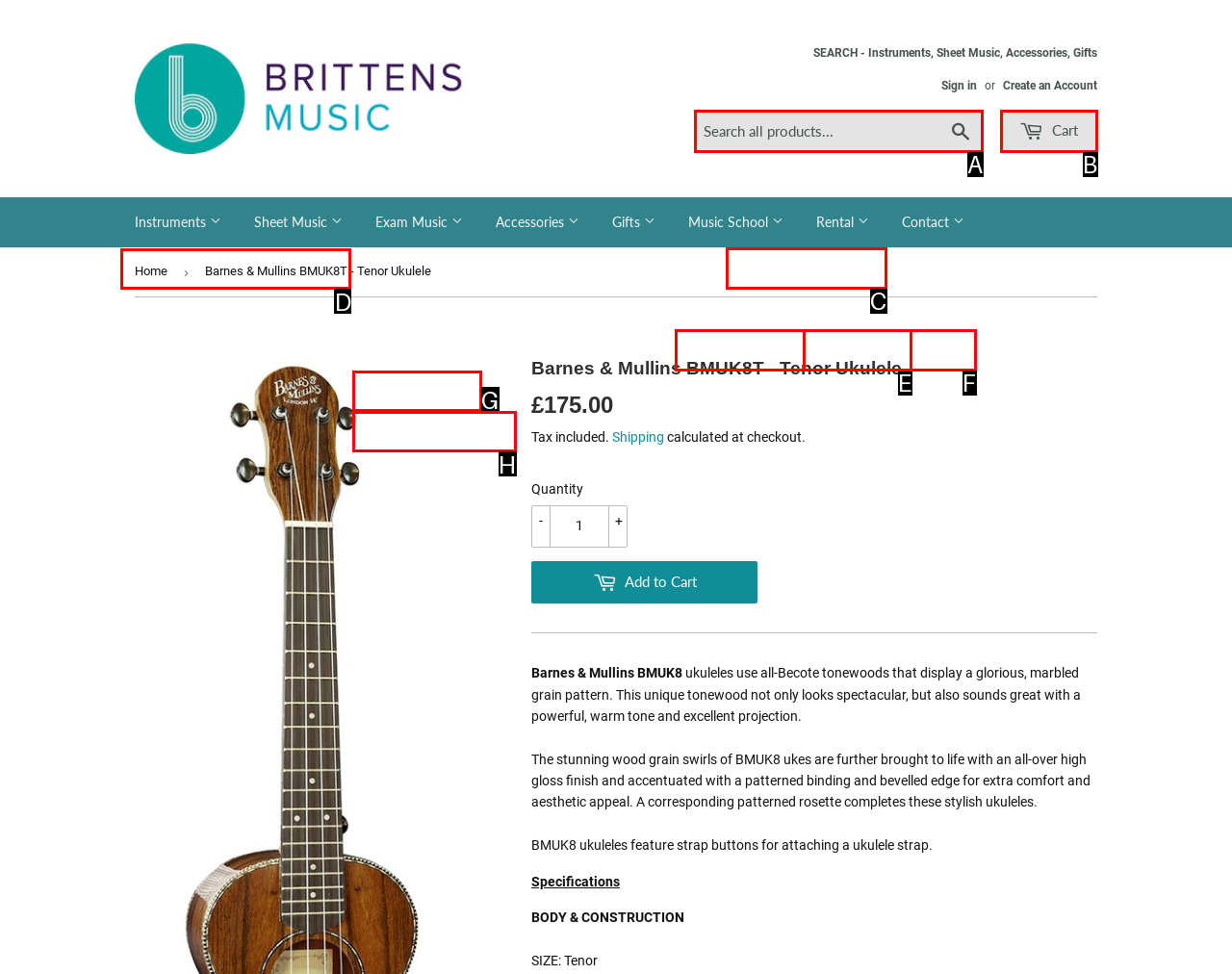Tell me which one HTML element I should click to complete the following task: Search for Piano and Keyboard Answer with the option's letter from the given choices directly.

D